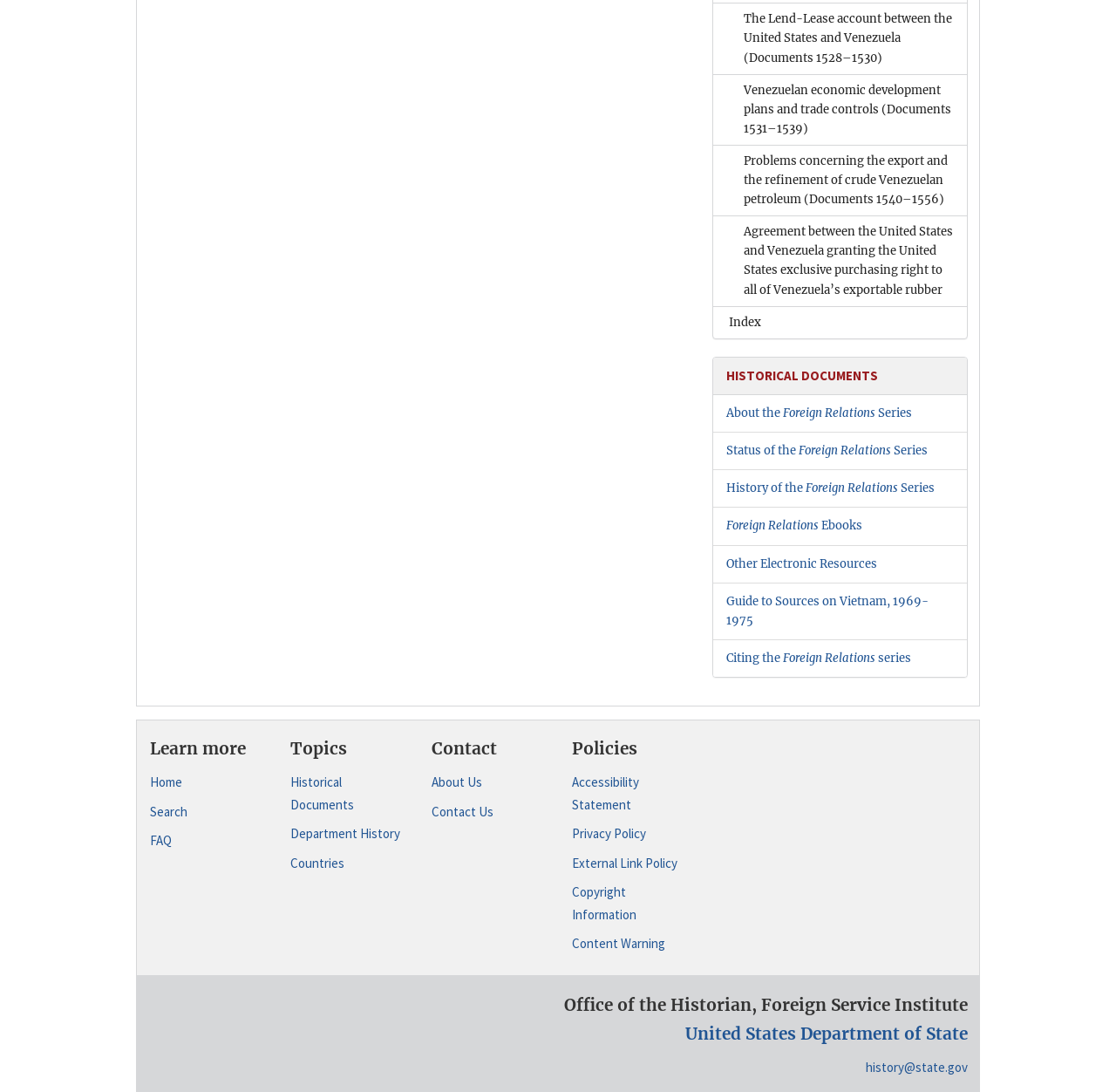Please identify the coordinates of the bounding box for the clickable region that will accomplish this instruction: "Search the website".

[0.134, 0.733, 0.237, 0.753]